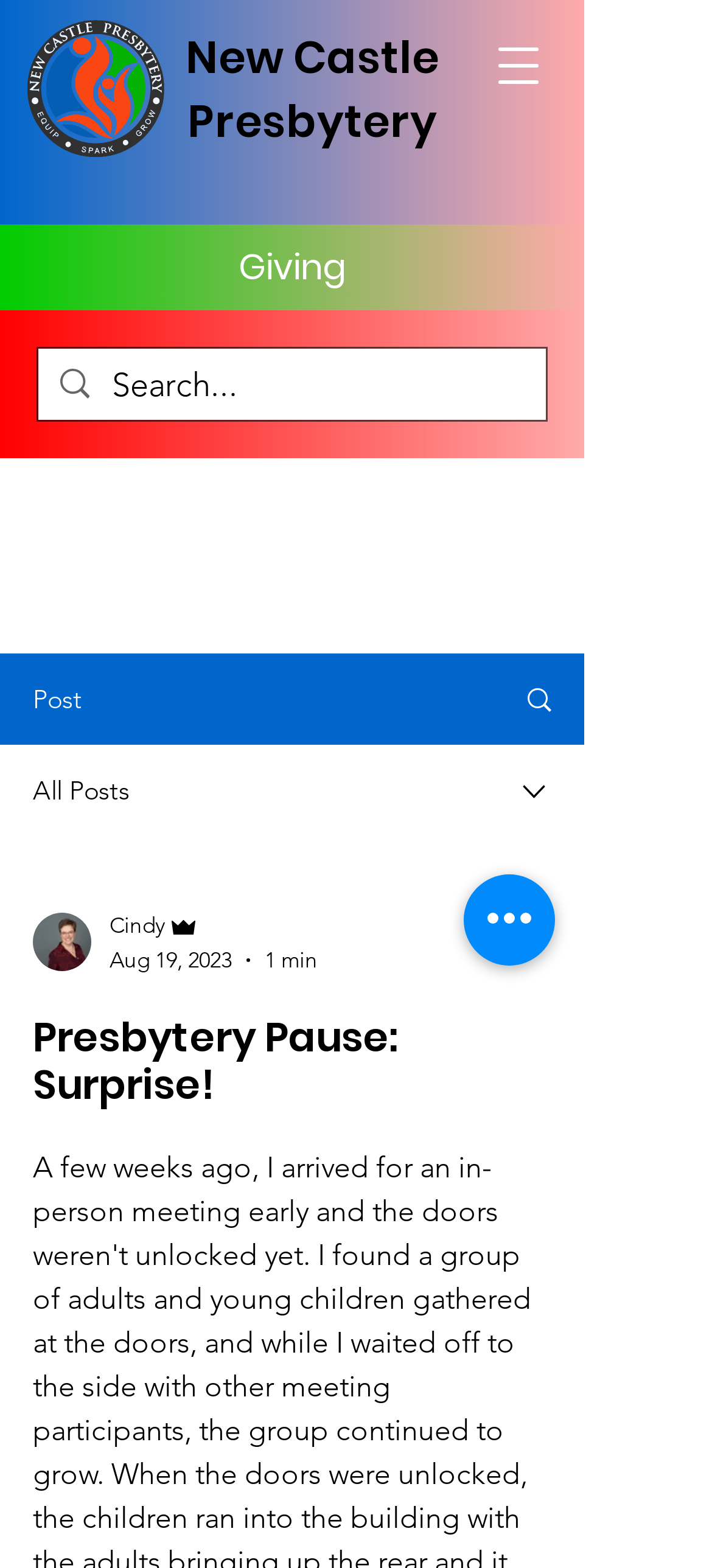Based on the image, please respond to the question with as much detail as possible:
What is the name of the presbytery?

I found the answer by looking at the heading element with the text 'New Castle Presbytery' which is located at the top of the webpage.